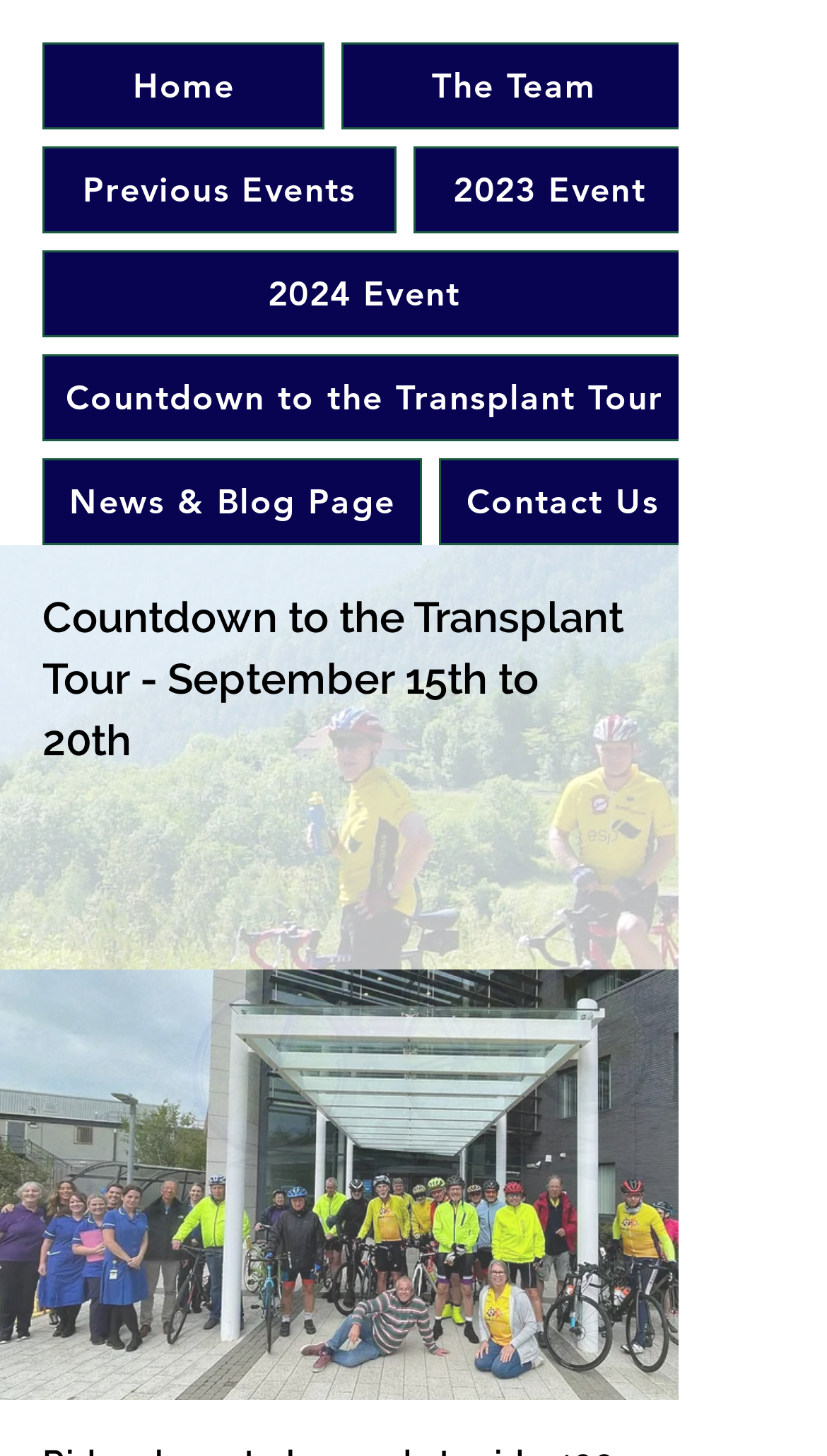Please identify the bounding box coordinates of the element's region that should be clicked to execute the following instruction: "read news and blog". The bounding box coordinates must be four float numbers between 0 and 1, i.e., [left, top, right, bottom].

[0.051, 0.315, 0.511, 0.374]